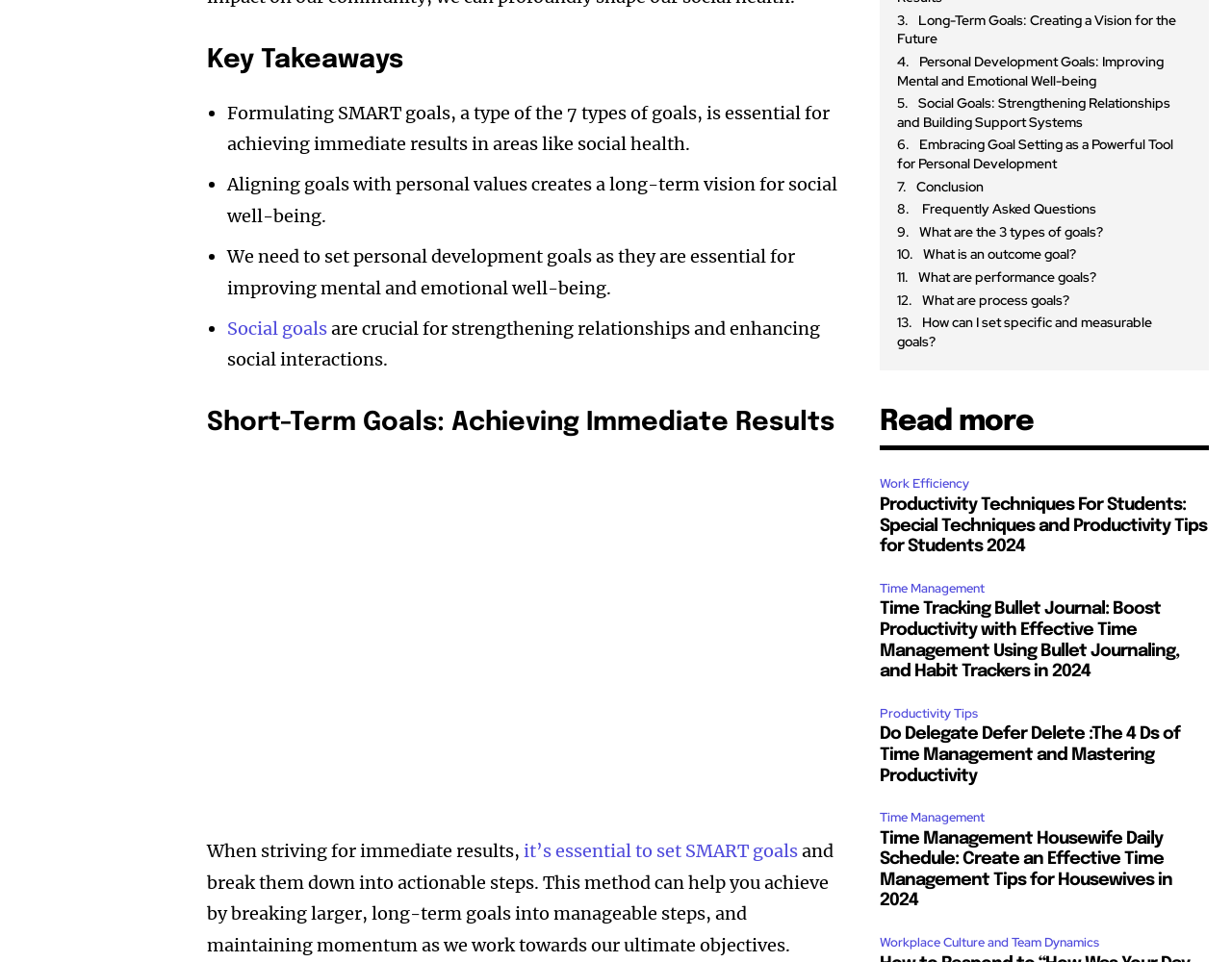Find the coordinates for the bounding box of the element with this description: "What is an outcome goal?".

[0.728, 0.255, 0.967, 0.275]